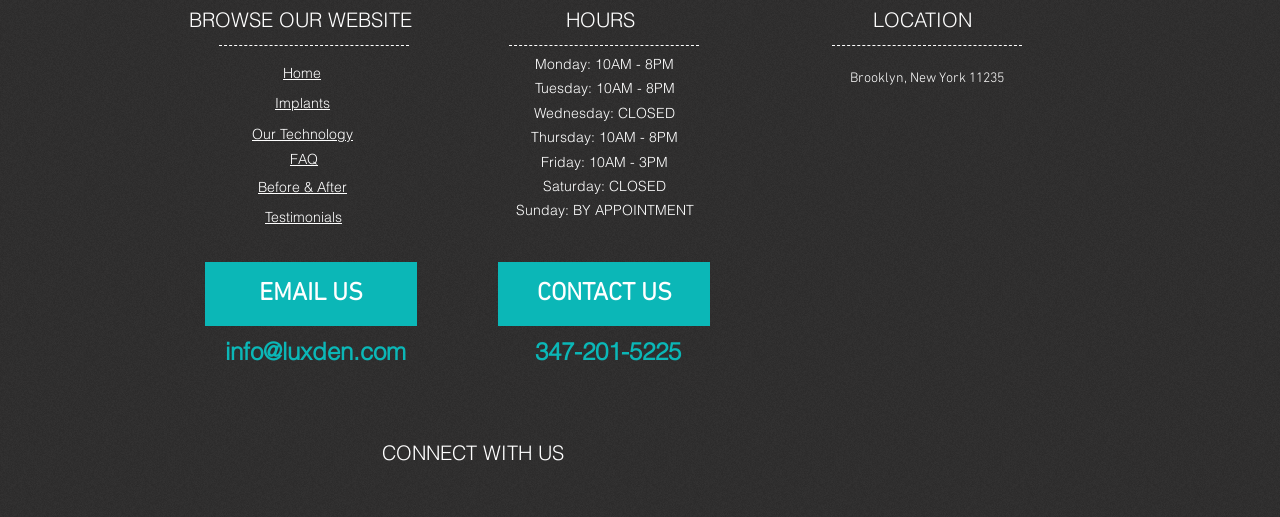Answer in one word or a short phrase: 
What is the phone number to contact?

347-201-5225